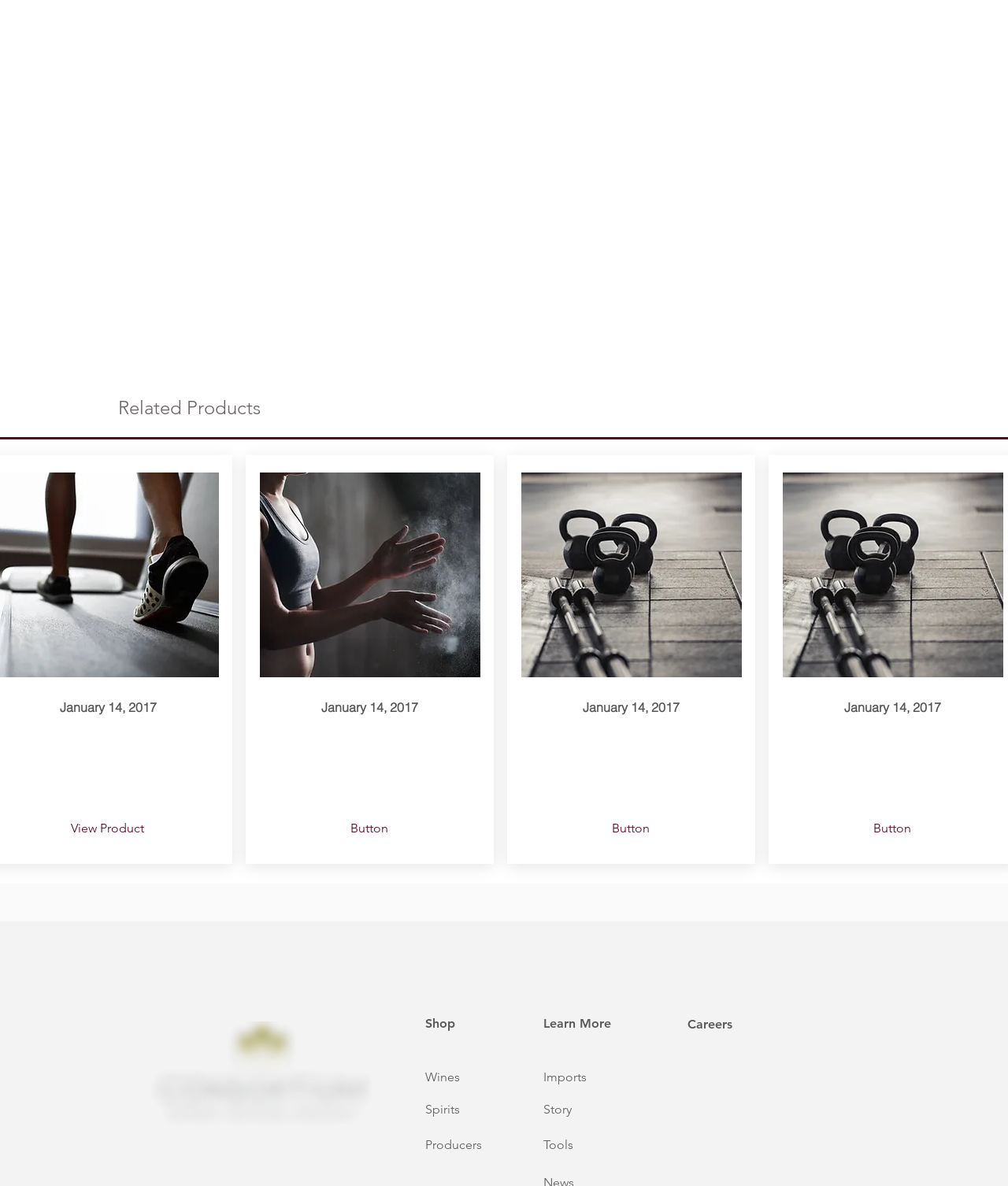How many links are there in the Social Bar?
Give a single word or phrase as your answer by examining the image.

3